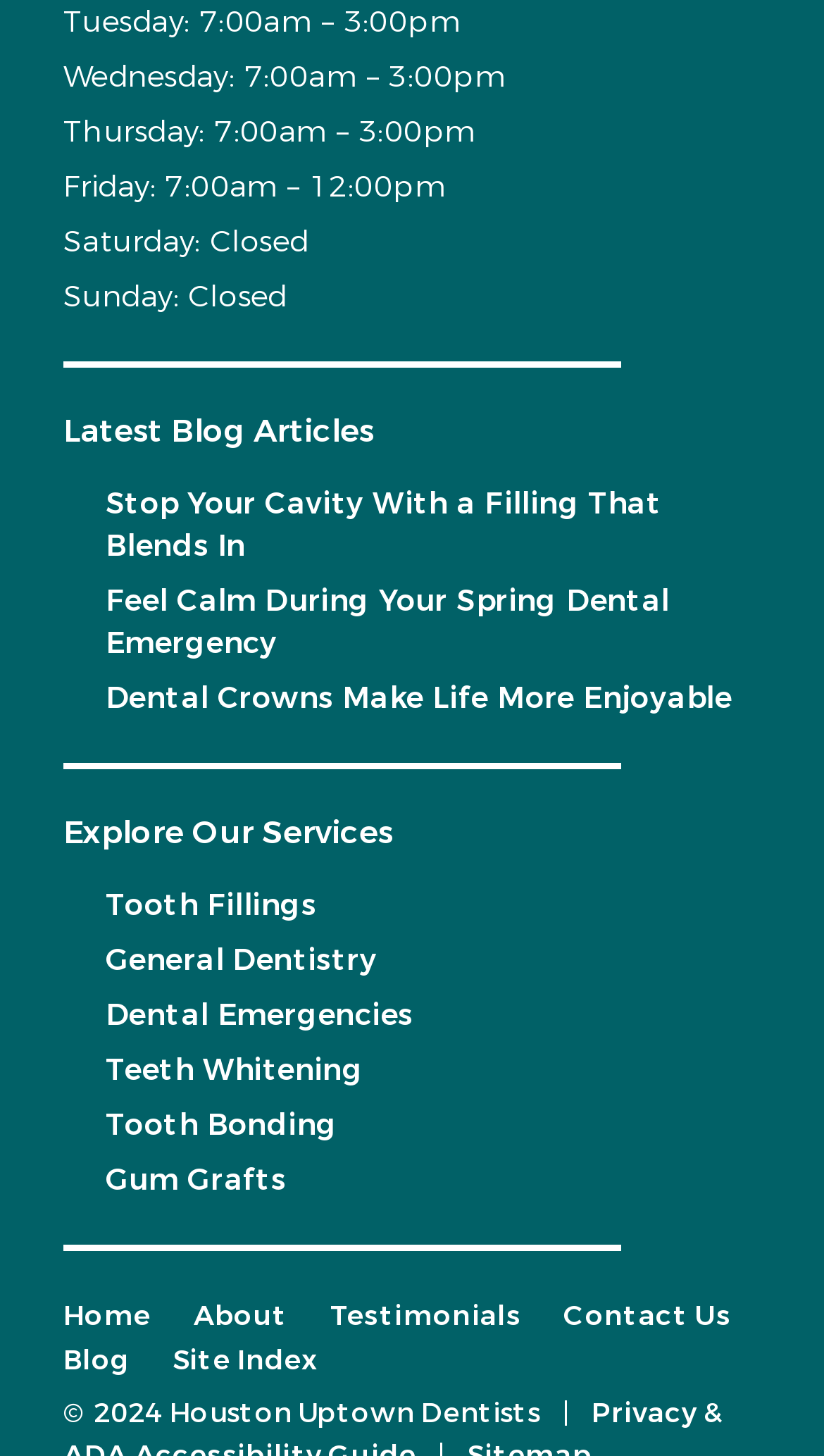Locate the bounding box coordinates of the UI element described by: "Teeth Whitening". The bounding box coordinates should consist of four float numbers between 0 and 1, i.e., [left, top, right, bottom].

[0.128, 0.722, 0.441, 0.749]